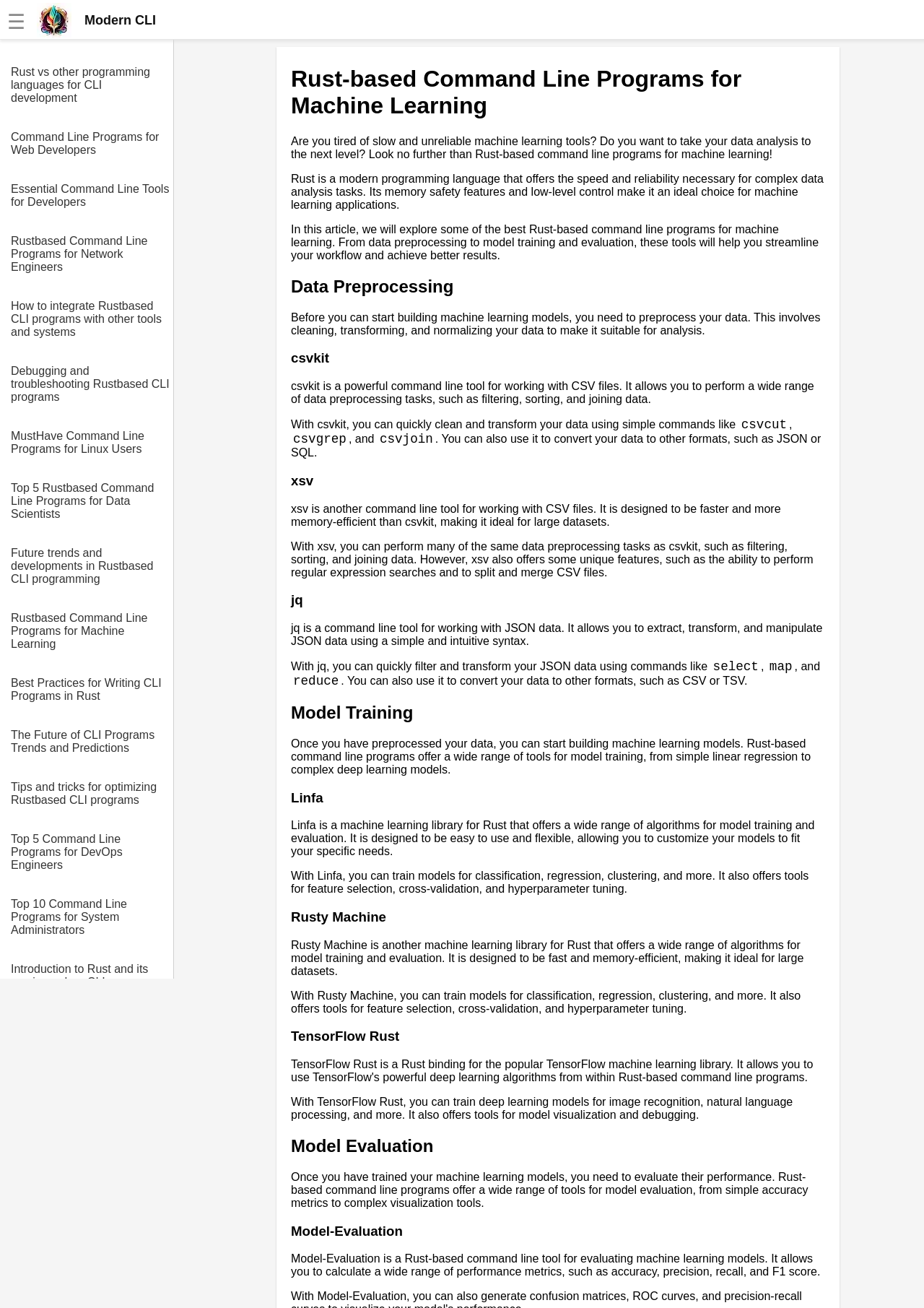Determine the bounding box of the UI element mentioned here: "Modern CLI". The coordinates must be in the format [left, top, right, bottom] with values ranging from 0 to 1.

[0.04, 0.002, 0.169, 0.028]